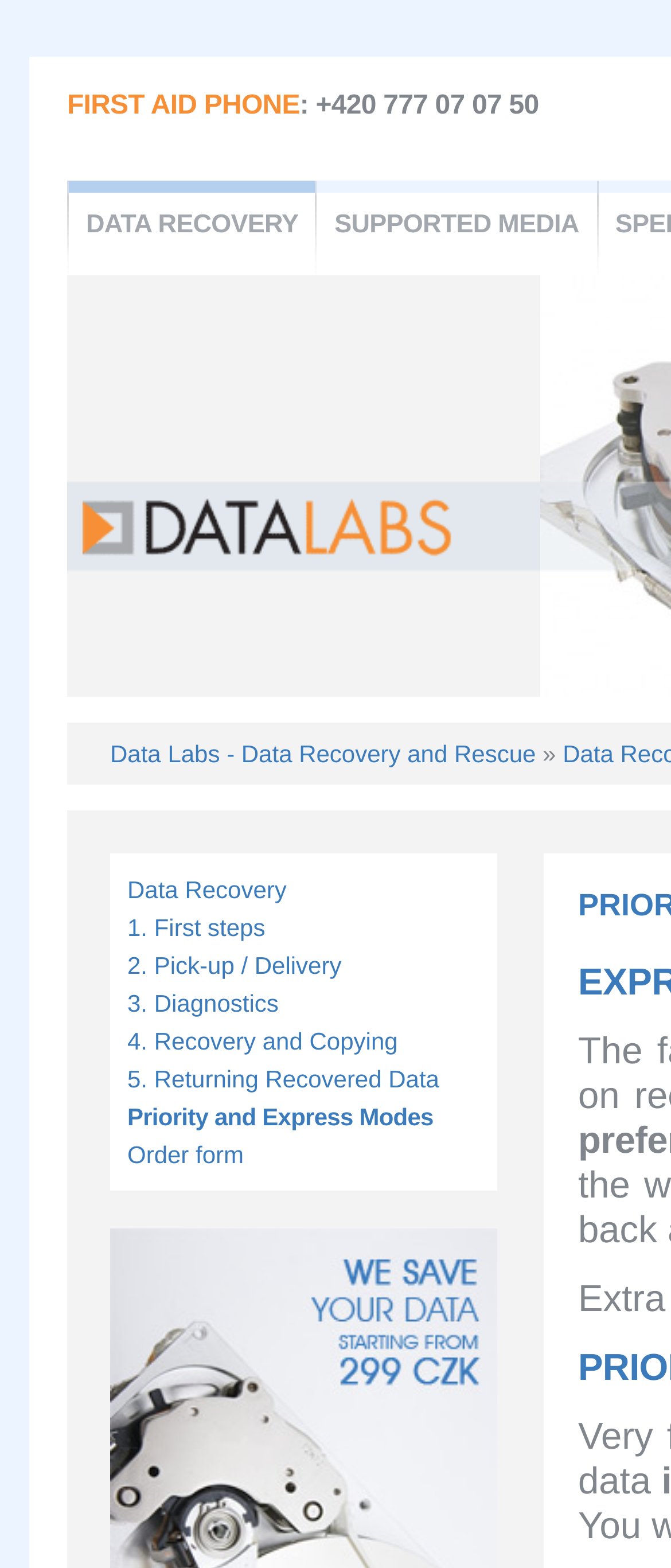Provide the bounding box coordinates of the HTML element this sentence describes: "1. First steps". The bounding box coordinates consist of four float numbers between 0 and 1, i.e., [left, top, right, bottom].

[0.19, 0.583, 0.395, 0.6]